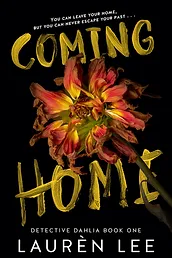Where is the author's name placed on the book cover?
Look at the screenshot and respond with a single word or phrase.

at the bottom